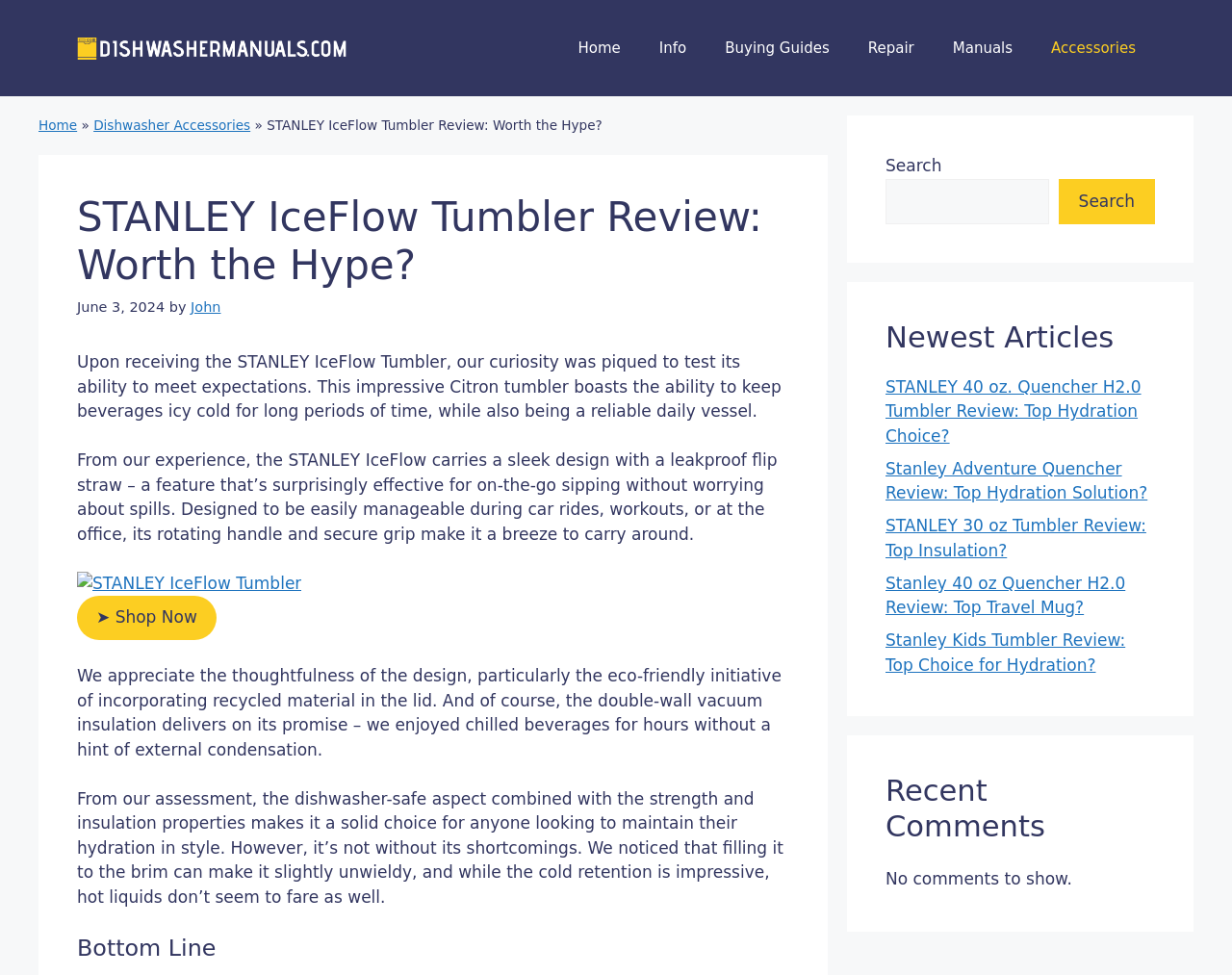Provide a thorough description of the webpage's content and layout.

This webpage is a review of the STANLEY IceFlow Tumbler, with a focus on its features, performance, and overall value. At the top of the page, there is a banner with a link to "Dishwasher Manuals" and a navigation menu with links to various sections of the website, including "Home", "Info", "Buying Guides", "Repair", "Manuals", and "Accessories".

Below the navigation menu, there is a breadcrumbs navigation section that shows the current page's location within the website's hierarchy. The title of the review, "STANLEY IceFlow Tumbler Review: Worth the Hype?", is displayed prominently, along with the date of publication, "June 3, 2024", and the author's name, "John".

The main content of the review is divided into several paragraphs, each discussing a different aspect of the tumbler. The text describes the tumbler's design, features, and performance, including its ability to keep beverages cold for long periods of time, its leakproof flip straw, and its eco-friendly design. There are also several links to other related articles and a call-to-action button to "Shop Now".

On the right-hand side of the page, there are three complementary sections. The first section contains a search bar, allowing users to search for specific keywords or topics. The second section displays a list of "Newest Articles", with links to other reviews and articles related to the STANLEY IceFlow Tumbler. The third section shows a message indicating that there are no comments to display.

Throughout the page, there are several images, including a product image of the STANLEY IceFlow Tumbler, which is displayed prominently in the main content section. Overall, the webpage is well-organized and easy to navigate, with a clear focus on providing a detailed review of the STANLEY IceFlow Tumbler.